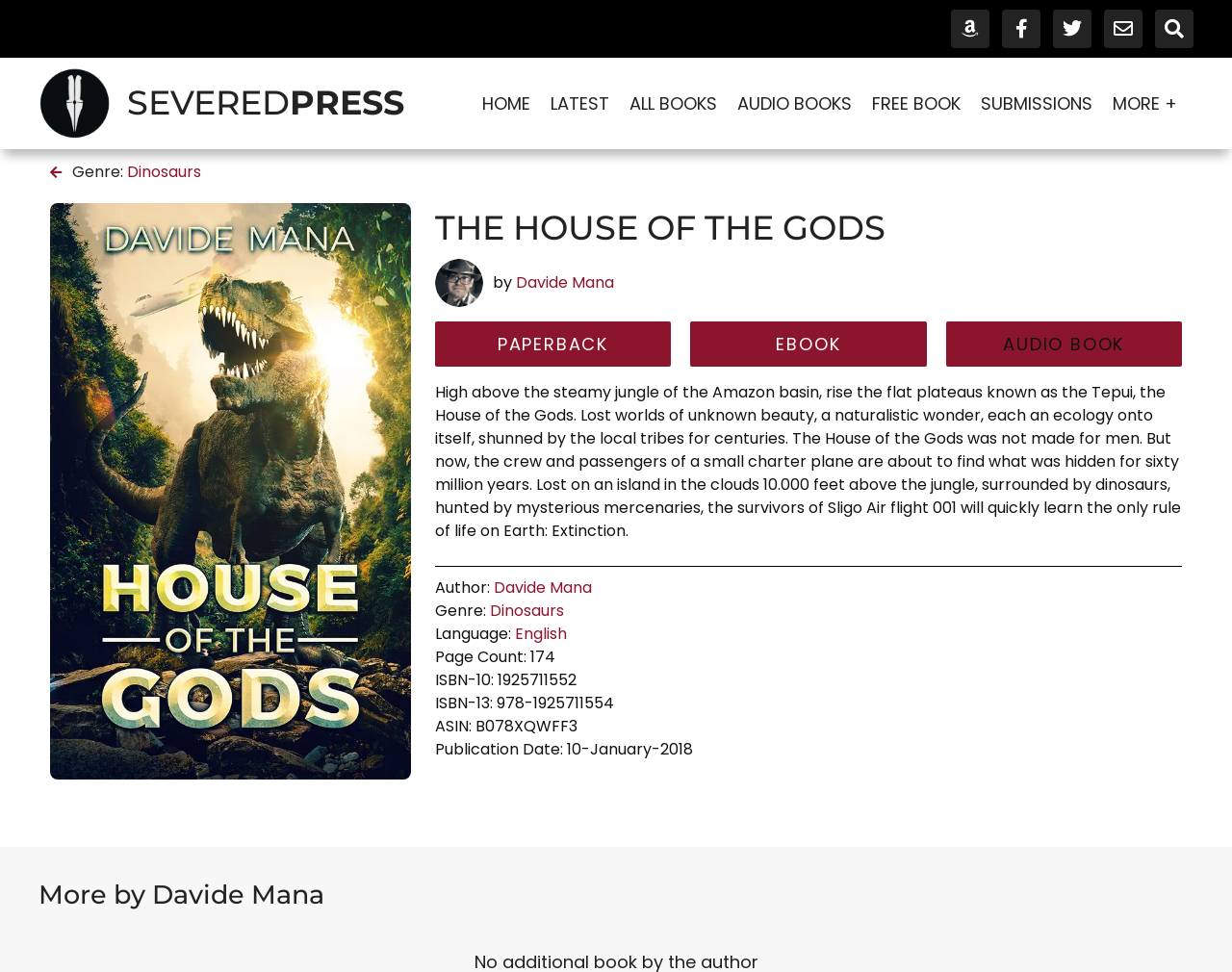Determine the main headline from the webpage and extract its text.

THE HOUSE OF THE GODS